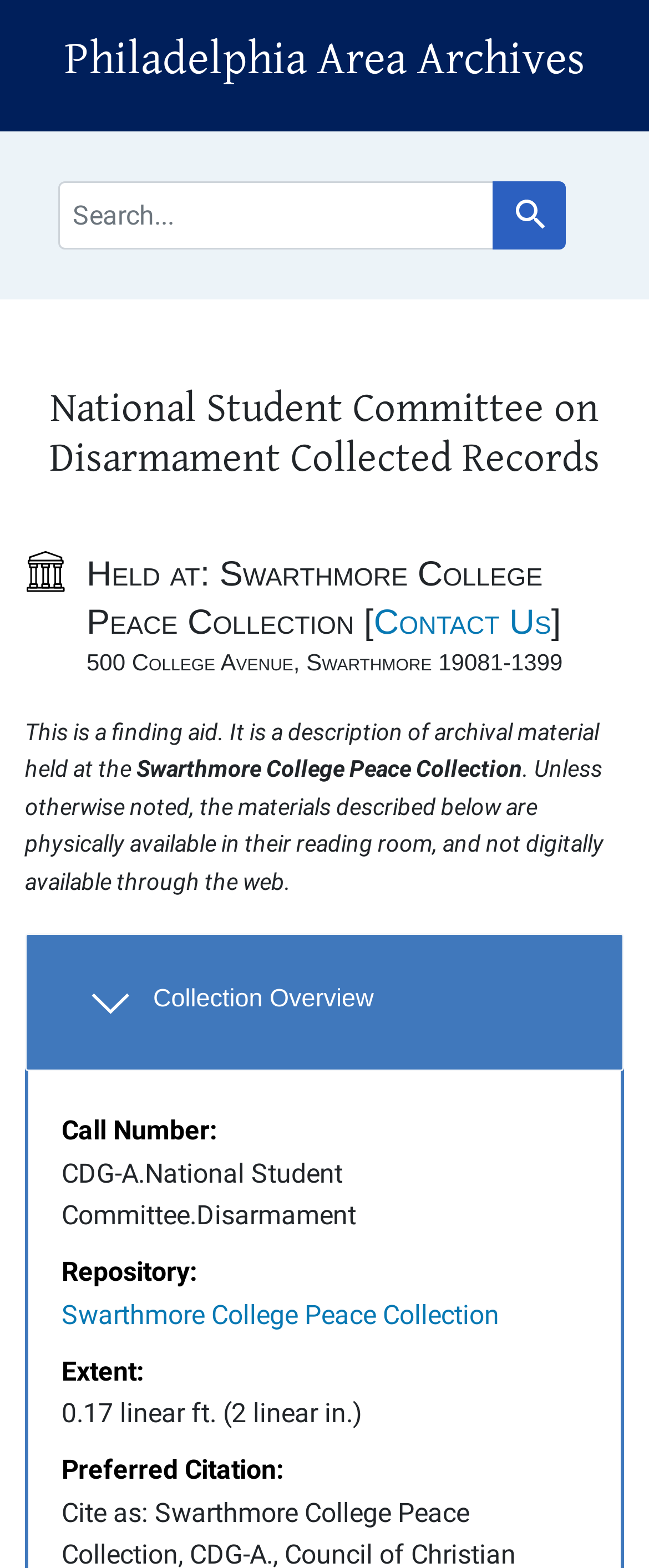Illustrate the webpage with a detailed description.

The webpage is about the National Student Committee on Disarmament Collected Records, which is archived at the Philadelphia Area Archives. At the top of the page, there are two links, "Skip to search" and "Skip to main content", followed by a heading that reads "Philadelphia Area Archives". Below this, there is a navigation section labeled "Search", which contains a search bar and a "Search" button.

The main content of the page is divided into several sections. The first section is headed "Main content", and it contains a heading that reads "National Student Committee on Disarmament Collected Records". Below this, there is a section labeled "Notifications".

The next section provides information about the archive's location, with a heading that reads "Held at: Swarthmore College Peace Collection" and a link to "Contact Us". The address of the archive is also provided.

The following section is a description of the archival material, which explains that it is a finding aid and provides information about the materials available in the reading room. There is also a heading that reads "Overview and metadata sections", which contains a section labeled "Collection Overview". This section has a button that expands to reveal more information, including a description list with terms such as "Call Number:", "Repository:", "Extent:", and "Preferred Citation:", each with corresponding details.

Overall, the webpage appears to be a detailed description of the National Student Committee on Disarmament Collected Records, providing information about the archive's location, contents, and metadata.